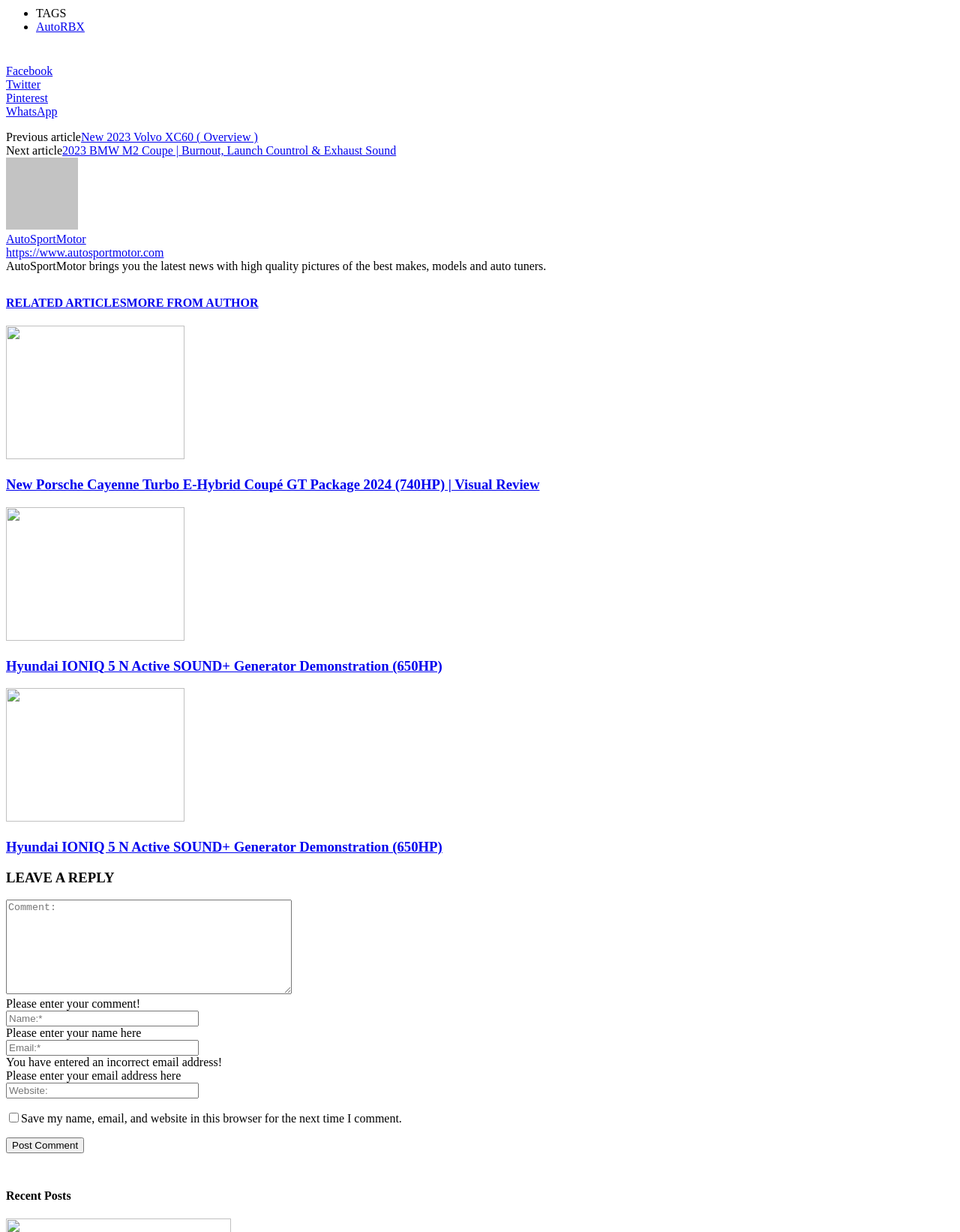Locate the bounding box coordinates of the element I should click to achieve the following instruction: "Read the article about New 2023 Volvo XC60".

[0.084, 0.106, 0.269, 0.116]